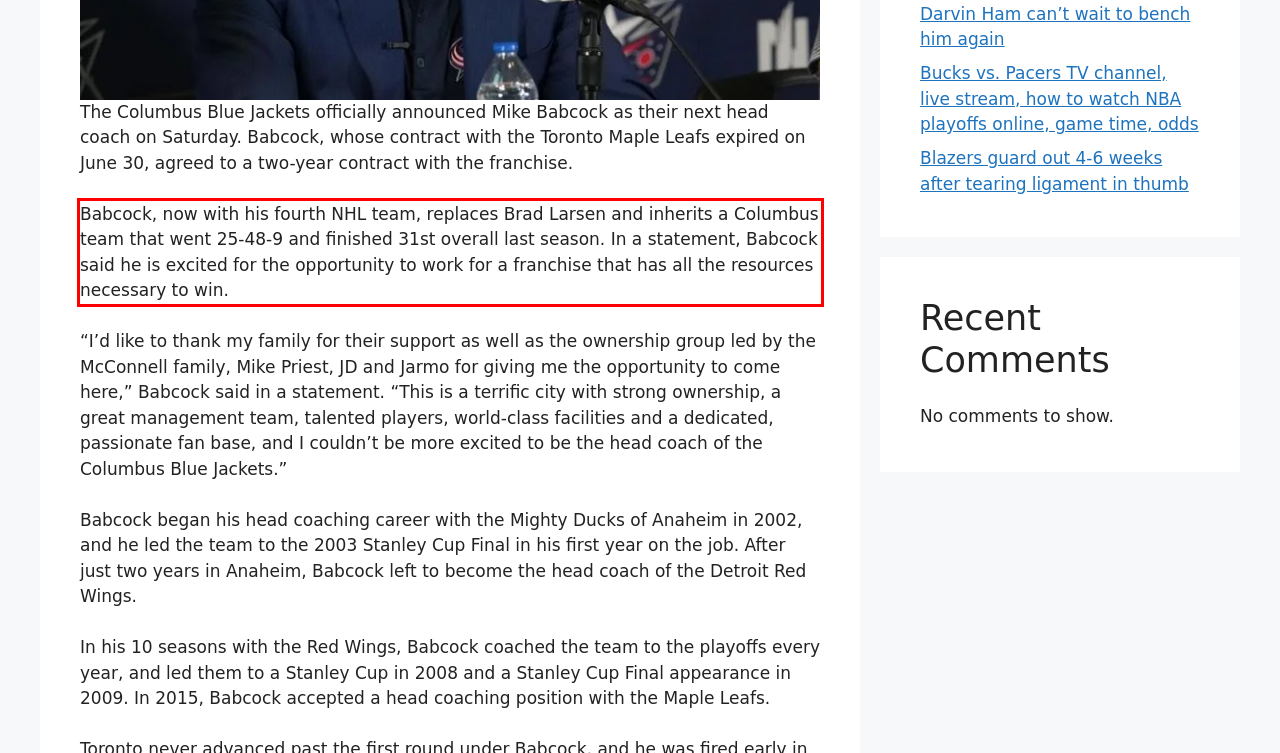From the provided screenshot, extract the text content that is enclosed within the red bounding box.

Babcock, now with his fourth NHL team, replaces Brad Larsen and inherits a Columbus team that went 25-48-9 and finished 31st overall last season. In a statement, Babcock said he is excited for the opportunity to work for a franchise that has all the resources necessary to win.